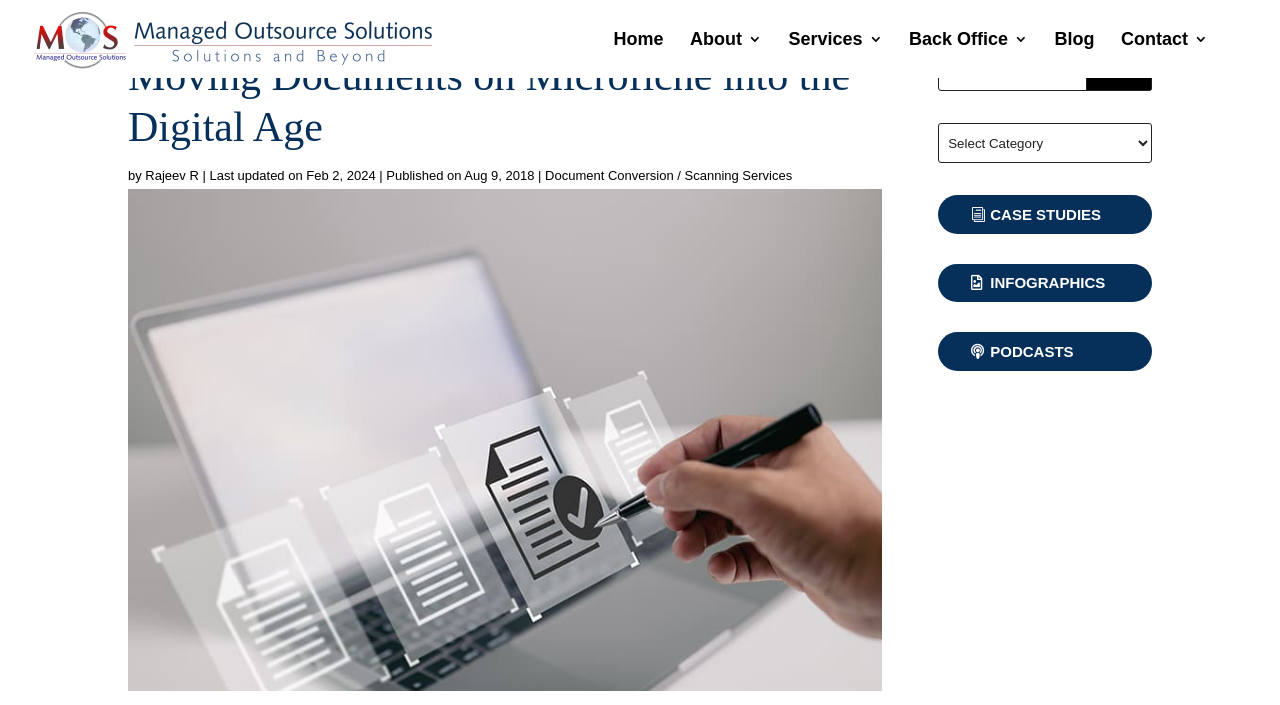Generate a thorough caption that explains the contents of the webpage.

The webpage appears to be a blog or article page, with a focus on digitizing microfiche documents. At the top left, there is a link to "Managed Outsource Solutions" accompanied by an image with the same name. 

To the right of this, there is a navigation menu with links to "Home", "About 3", "Services 3", "Back Office 3", "Blog", and "Contact 3". 

Below the navigation menu, there is a prominent heading that reads "Moving Documents on Microfiche into the Digital Age". 

Underneath the heading, there is a byline that mentions the author, Rajeev R, along with the date the article was last updated and published. 

To the right of the byline, there is a link to "Document Conversion / Scanning Services". 

Below the byline, there is a large image that appears to be related to documents on microfiche. 

On the right side of the page, there is a search bar with a search button. Below the search bar, there is a dropdown menu labeled "Categories" and three links to "CASE STUDIES", "INFOGRAPHICS", and "PODCASTS".